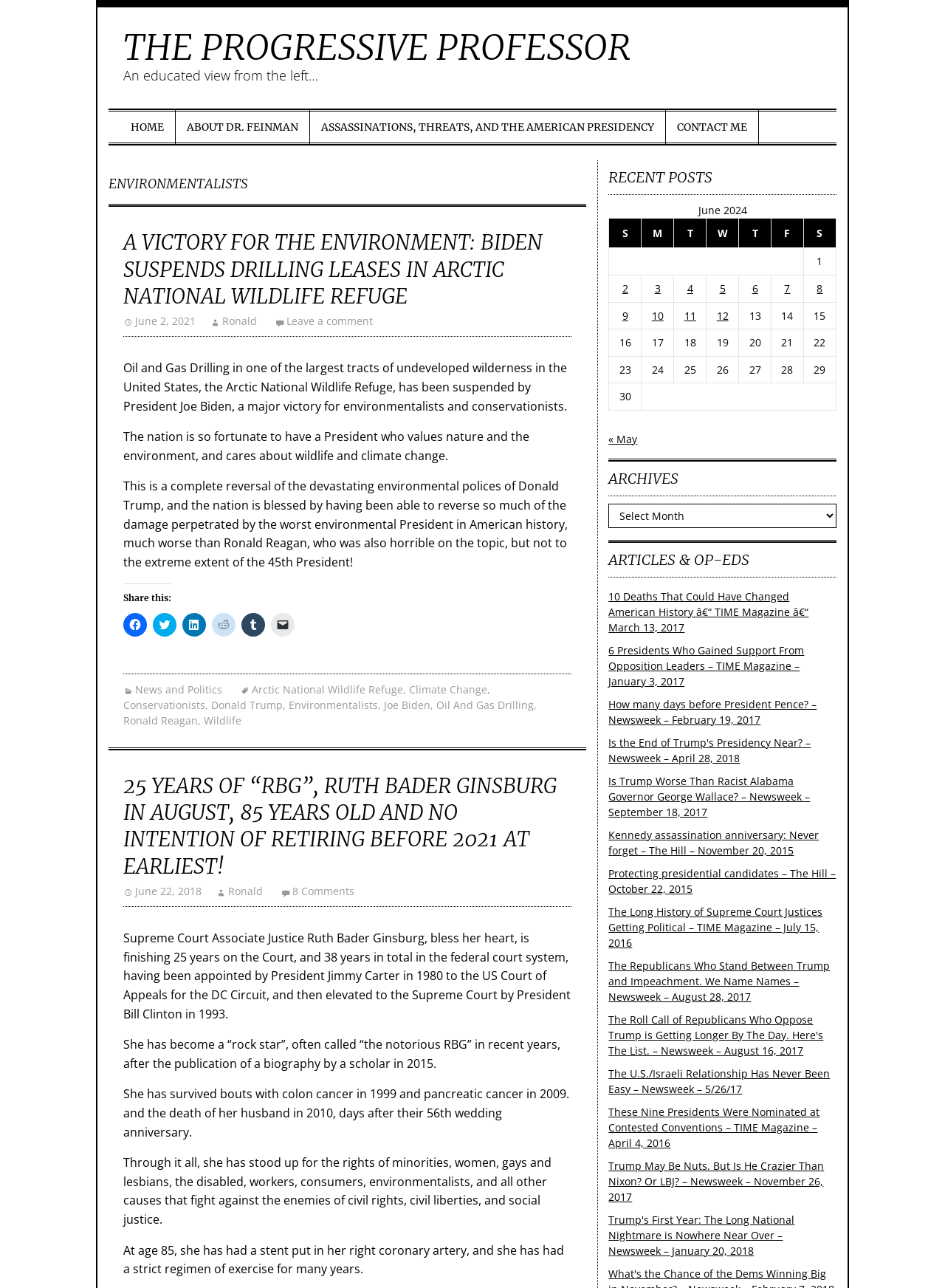Determine the coordinates of the bounding box that should be clicked to complete the instruction: "Click on the HOME link". The coordinates should be represented by four float numbers between 0 and 1: [left, top, right, bottom].

[0.127, 0.084, 0.186, 0.113]